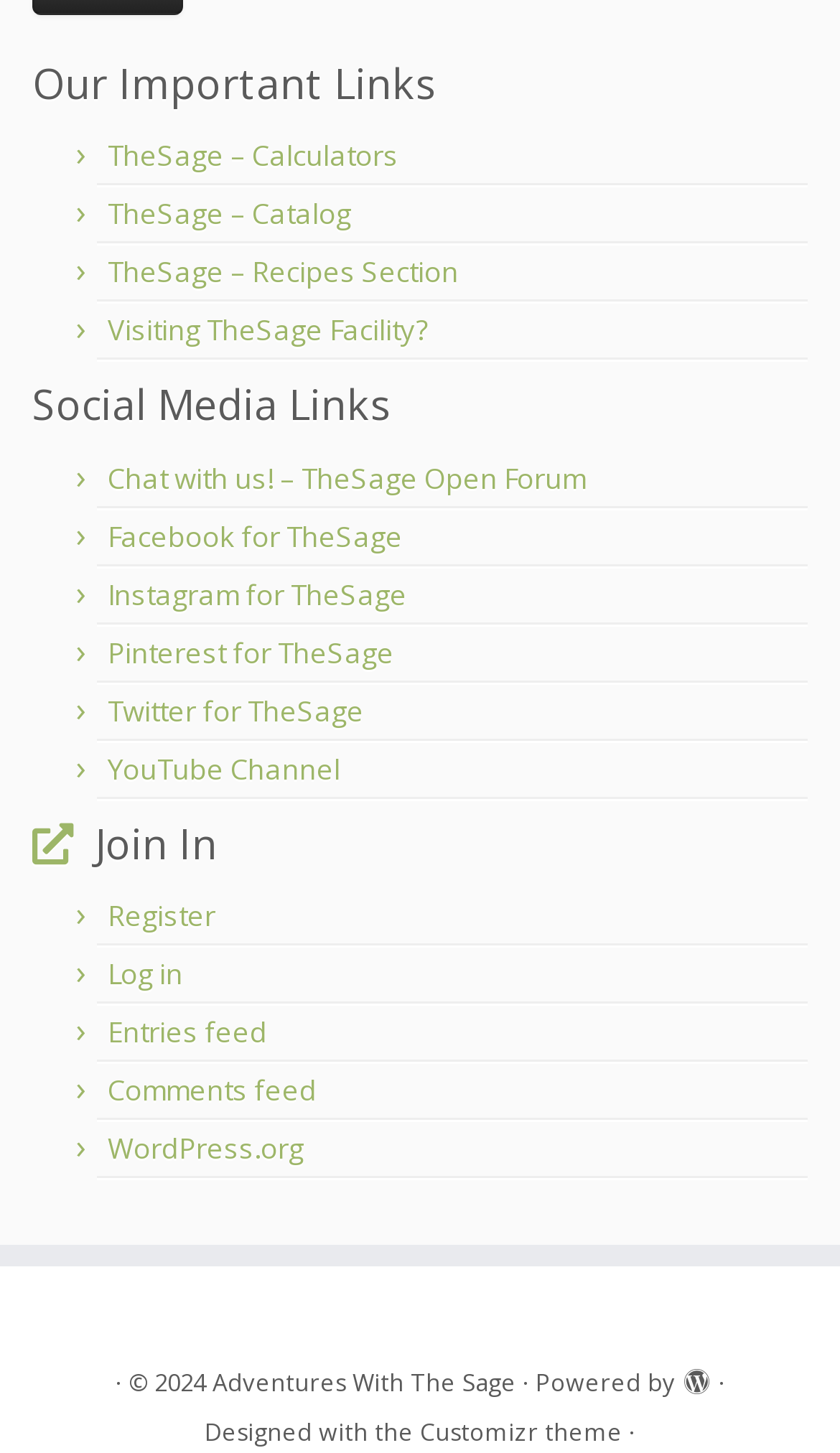What is the copyright year mentioned?
Offer a detailed and exhaustive answer to the question.

I found the StaticText element with the text '© 2024', which indicates the copyright year.